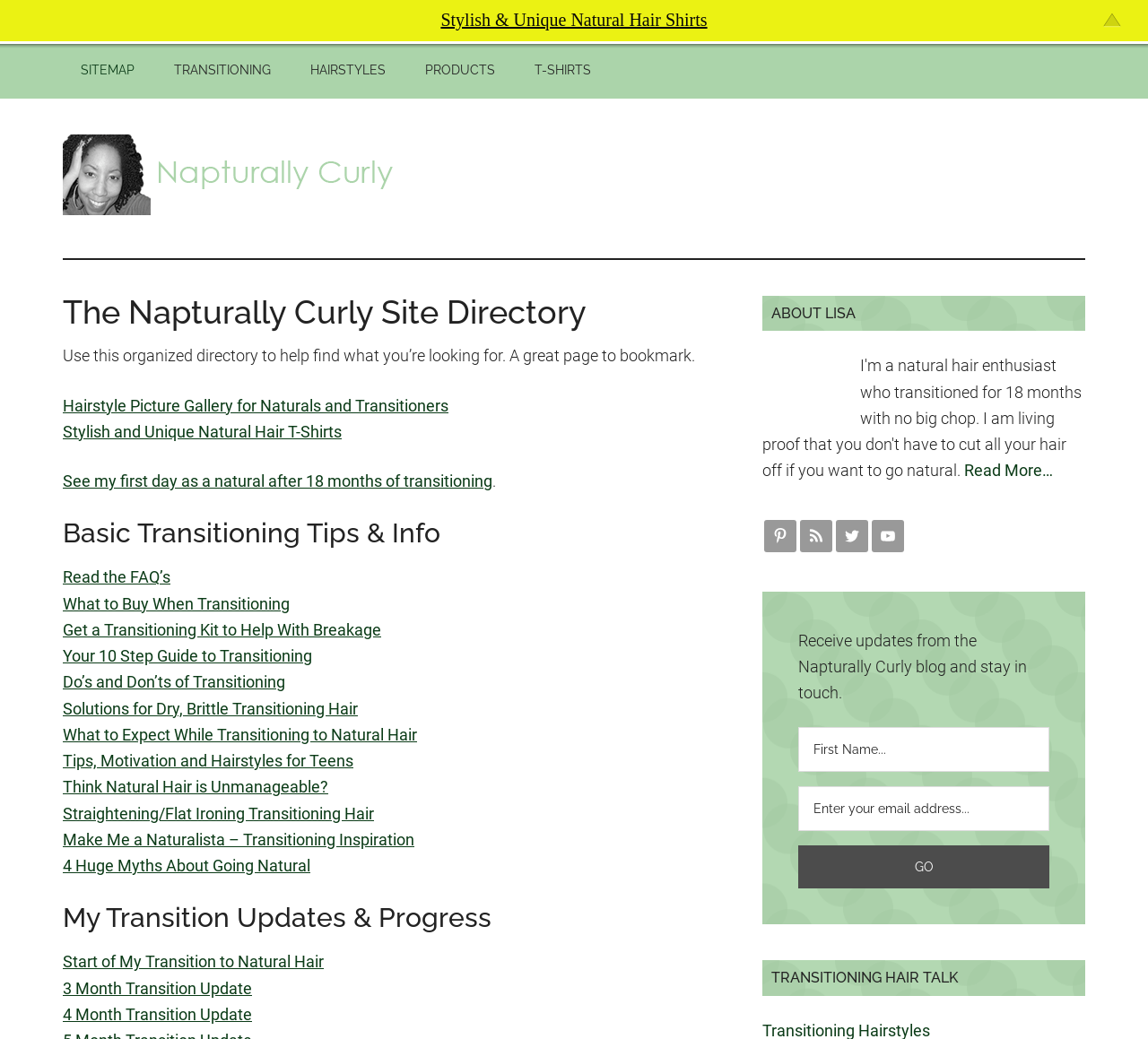Identify and provide the text of the main header on the webpage.

The Napturally Curly Site Directory